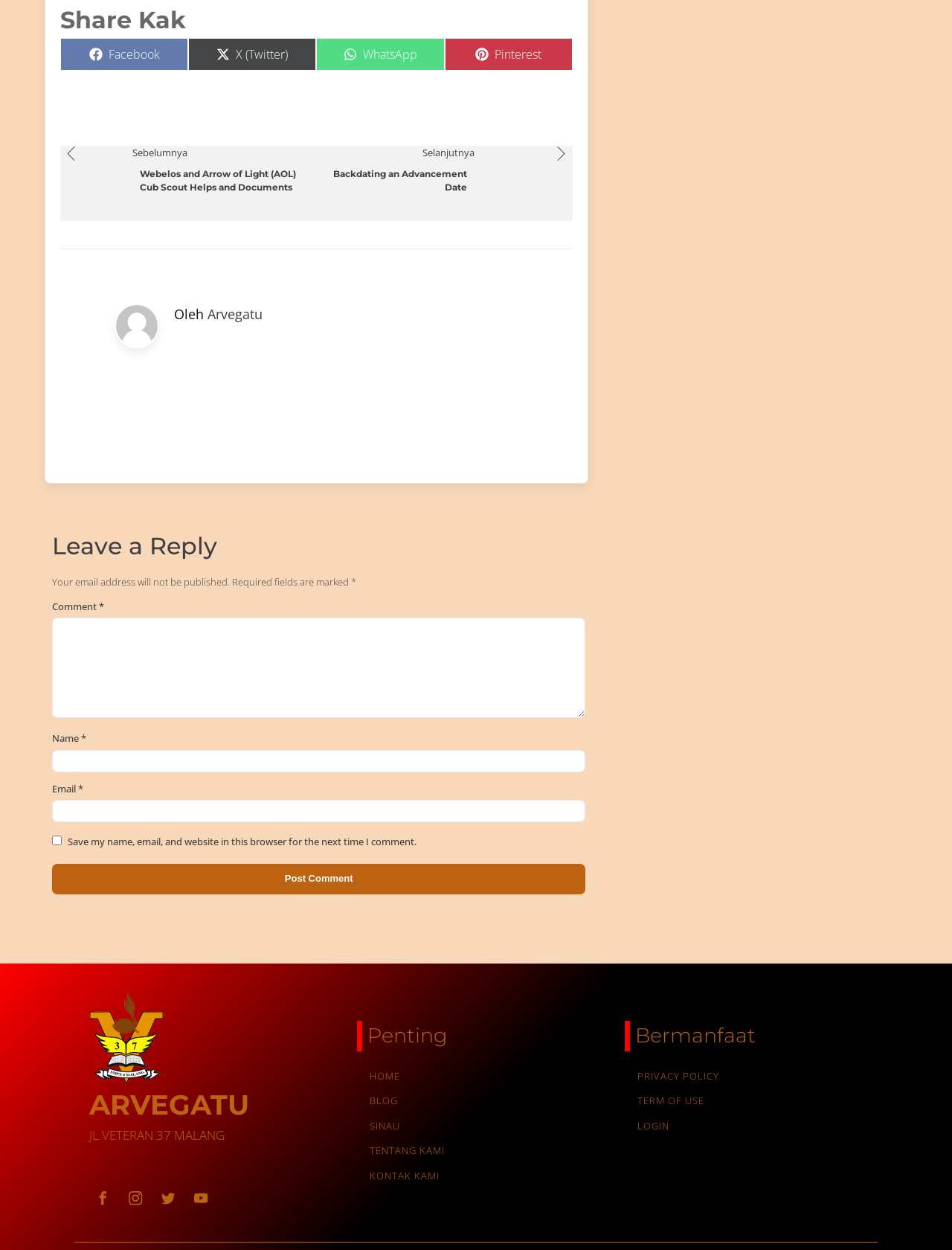Find the bounding box coordinates of the element's region that should be clicked in order to follow the given instruction: "Share on Facebook". The coordinates should consist of four float numbers between 0 and 1, i.e., [left, top, right, bottom].

[0.063, 0.03, 0.198, 0.056]